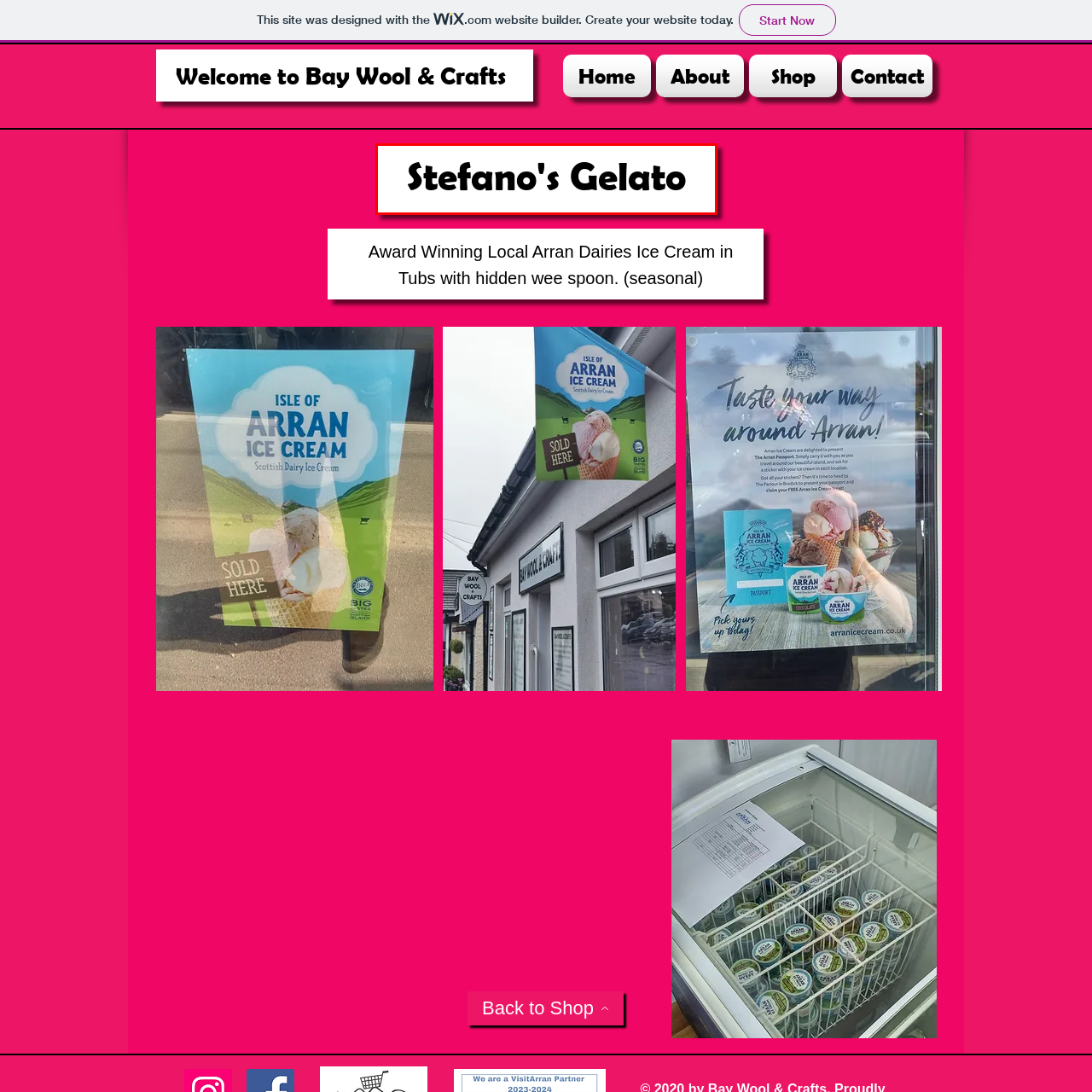Look closely at the section within the red border and give a one-word or brief phrase response to this question: 
What type of typography is used in the brand name?

Clean, modern